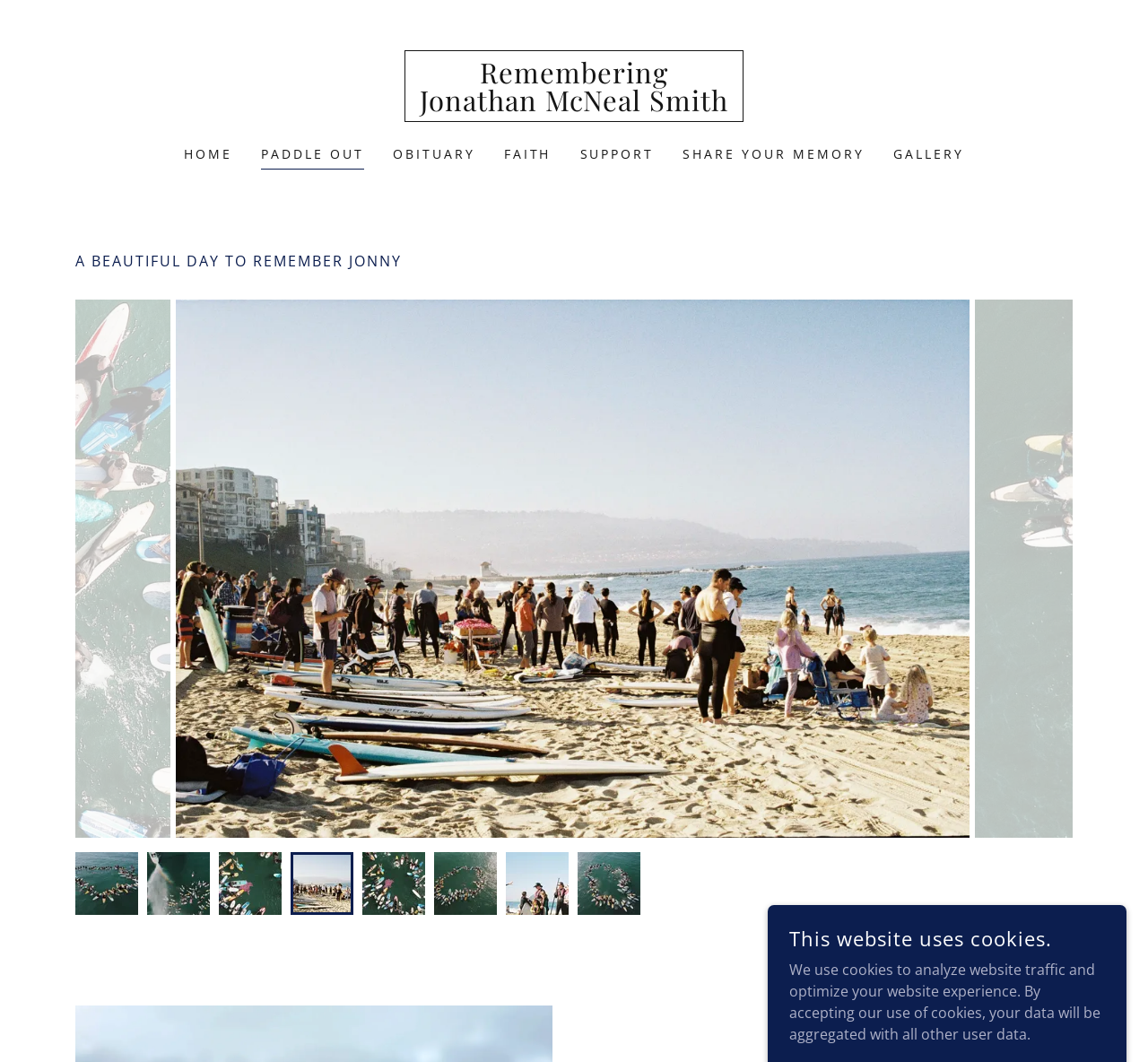Please determine the bounding box coordinates, formatted as (top-left x, top-left y, bottom-right x, bottom-right y), with all values as floating point numbers between 0 and 1. Identify the bounding box of the region described as: Remembering Jonathan McNeal Smith

[0.352, 0.09, 0.648, 0.109]